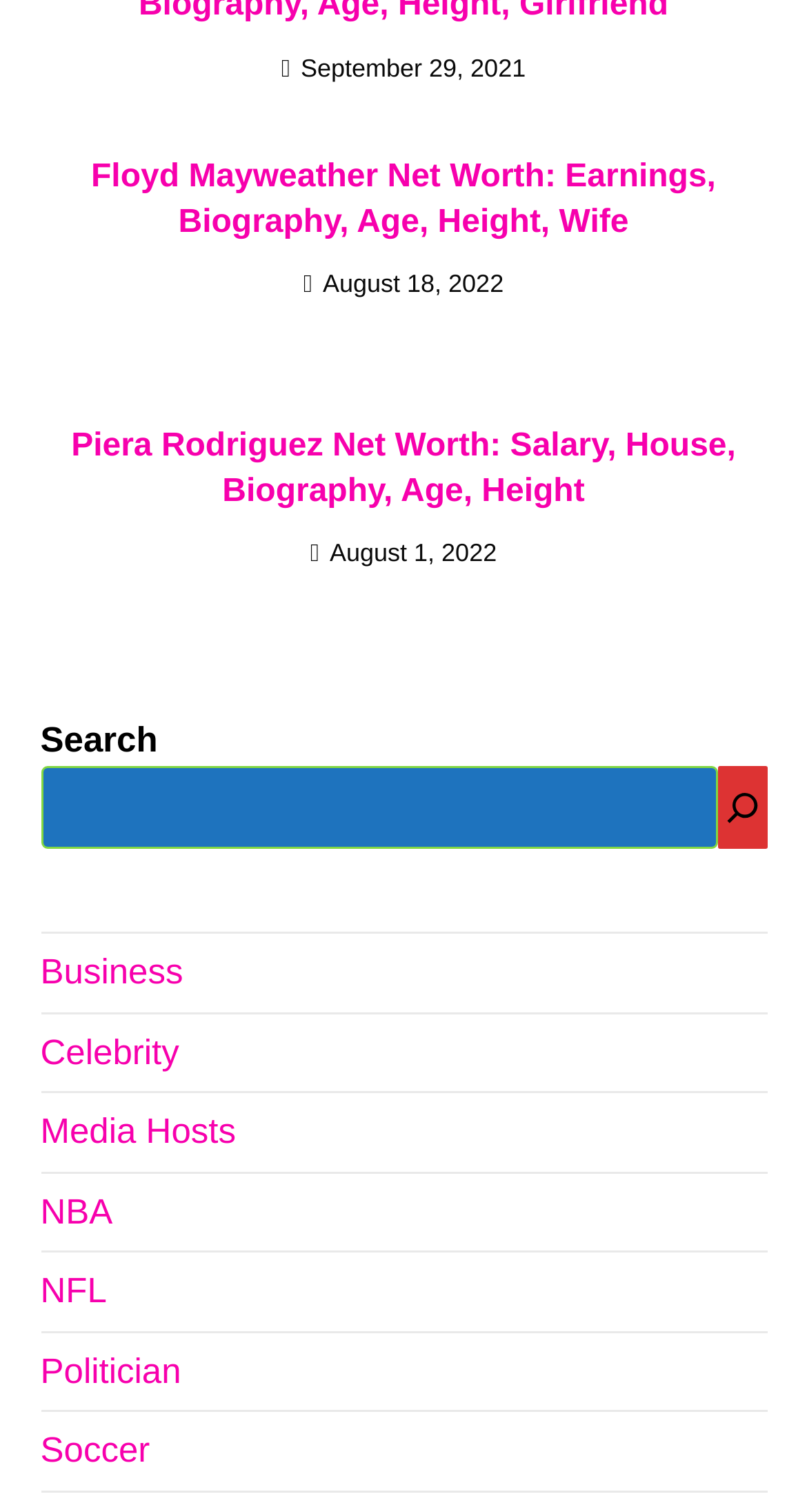Locate and provide the bounding box coordinates for the HTML element that matches this description: "Media Hosts".

[0.05, 0.736, 0.292, 0.762]